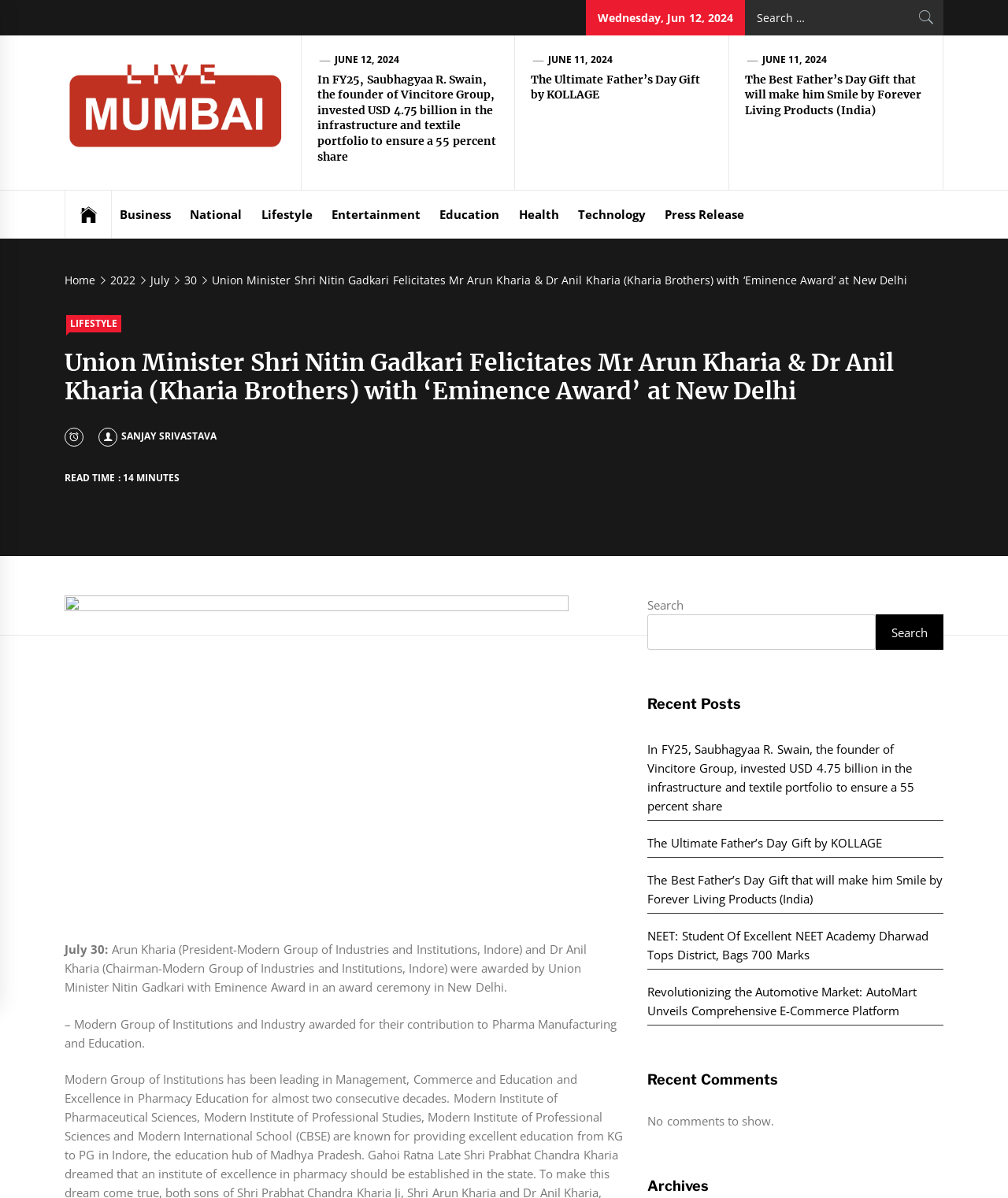Provide the bounding box coordinates for the specified HTML element described in this description: "parent_node: Search for: value="Search"". The coordinates should be four float numbers ranging from 0 to 1, in the format [left, top, right, bottom].

[0.901, 0.0, 0.936, 0.03]